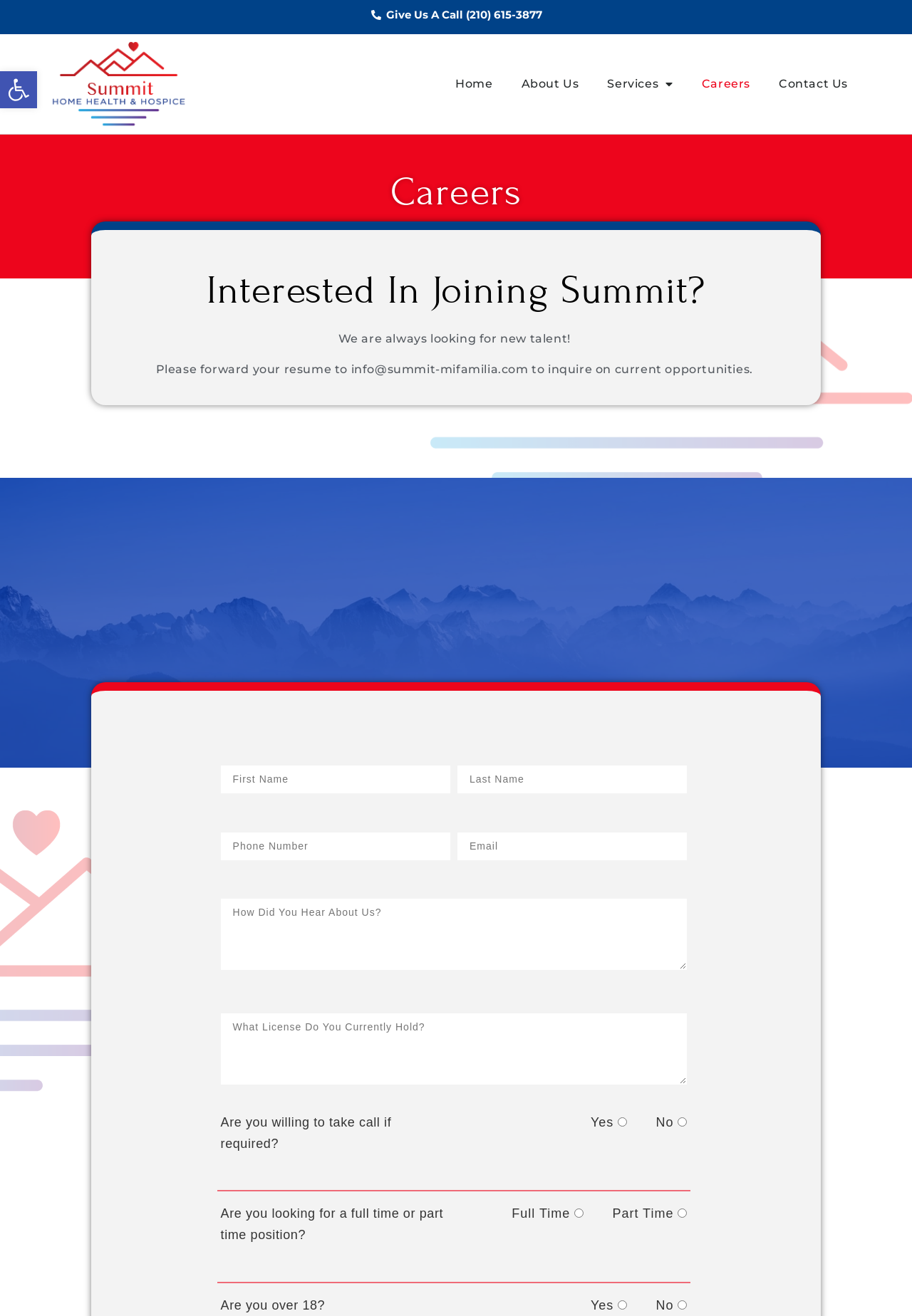Can you show the bounding box coordinates of the region to click on to complete the task described in the instruction: "Fill in the first text box"?

[0.242, 0.582, 0.494, 0.603]